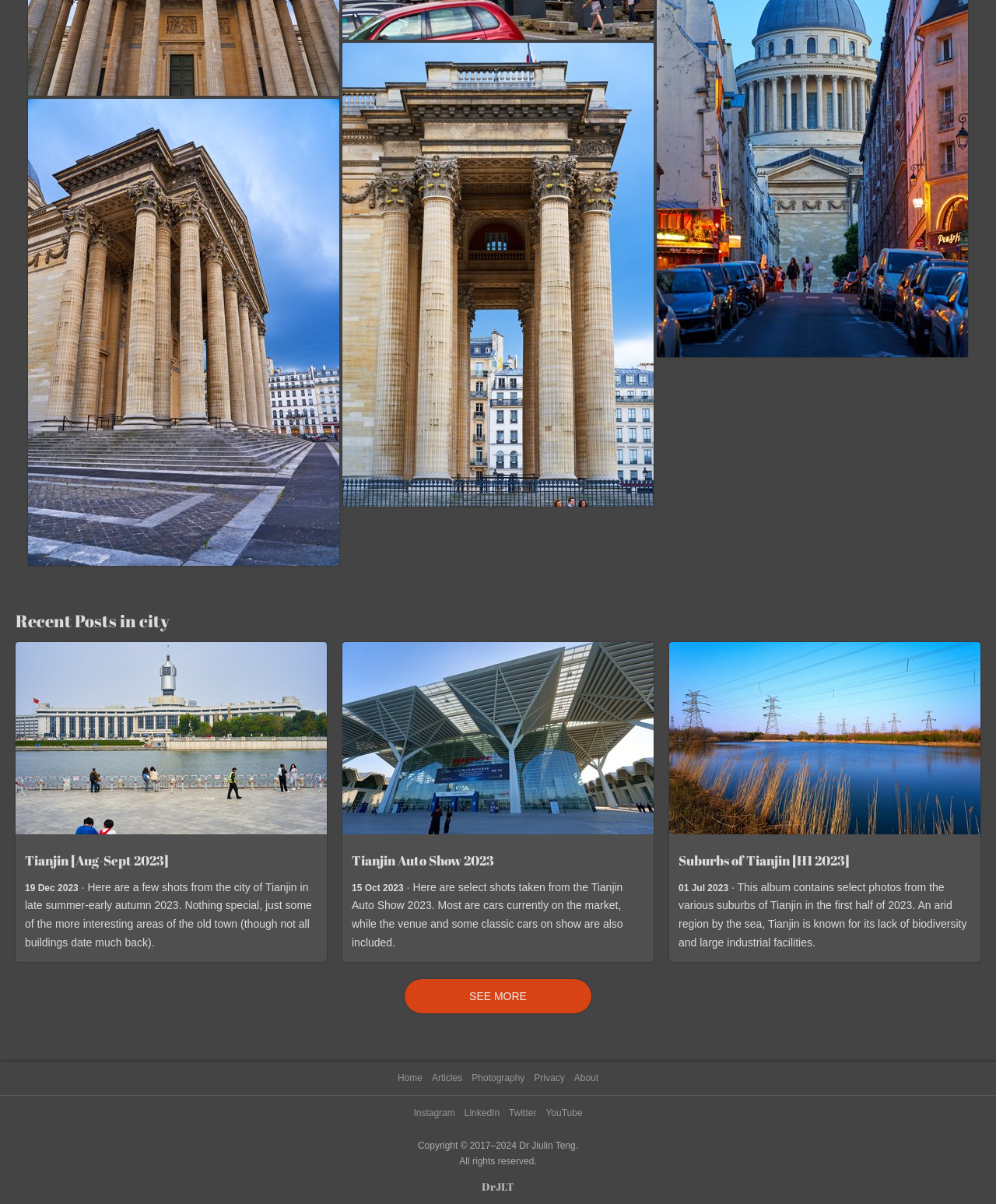What social media platforms is the webpage's author present on?
Look at the image and construct a detailed response to the question.

The webpage's footer contains links to the author's profiles on various social media platforms, including Instagram, LinkedIn, Twitter, and YouTube. This suggests that the author is present on these platforms and may share content or engage with users through these channels.